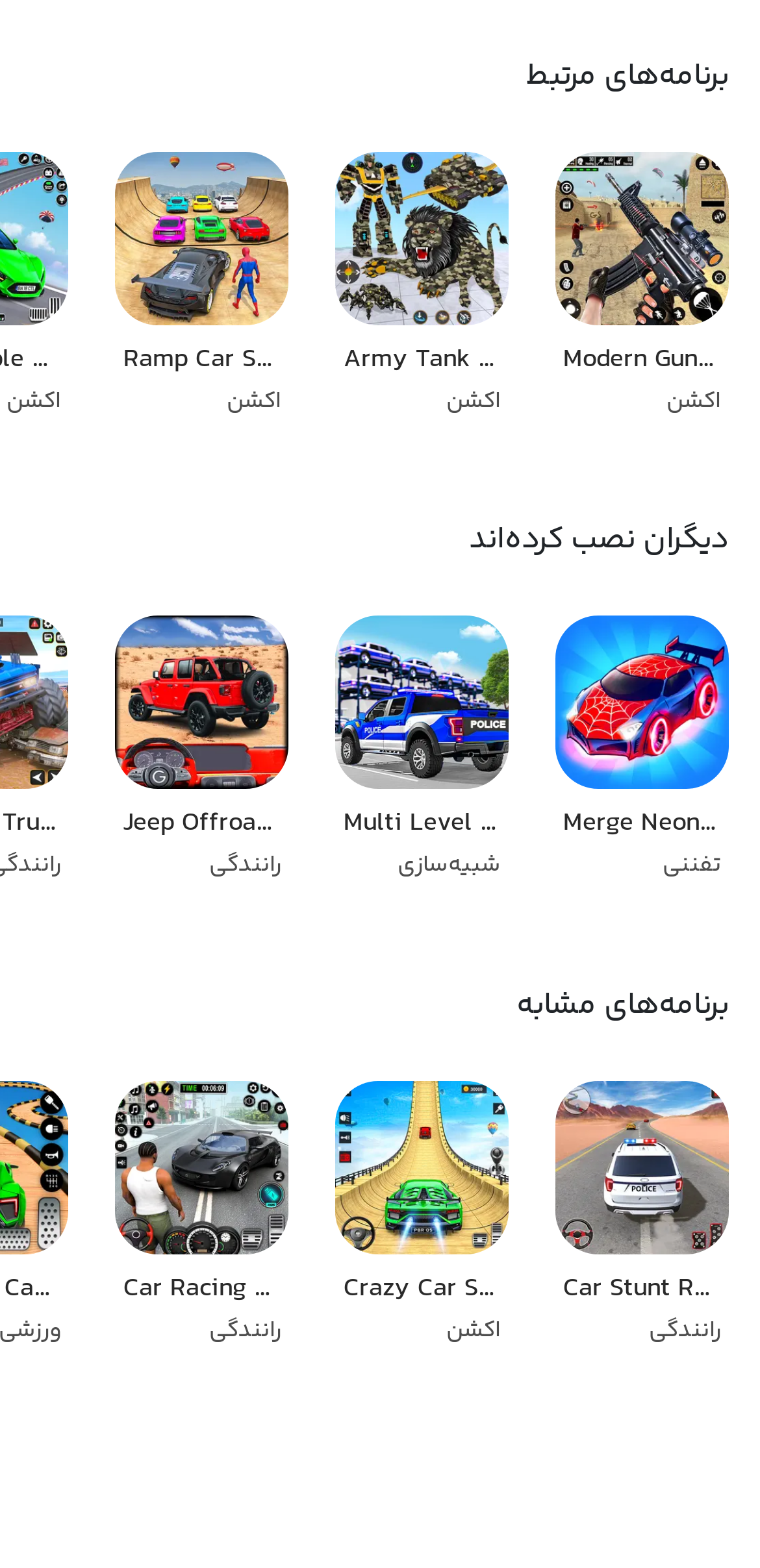How many GT racing sports cars are available?
Utilize the information in the image to give a detailed answer to the question.

The webpage states that more than 20 GT racing sports cars are available in the game, which can be selected from the garage.